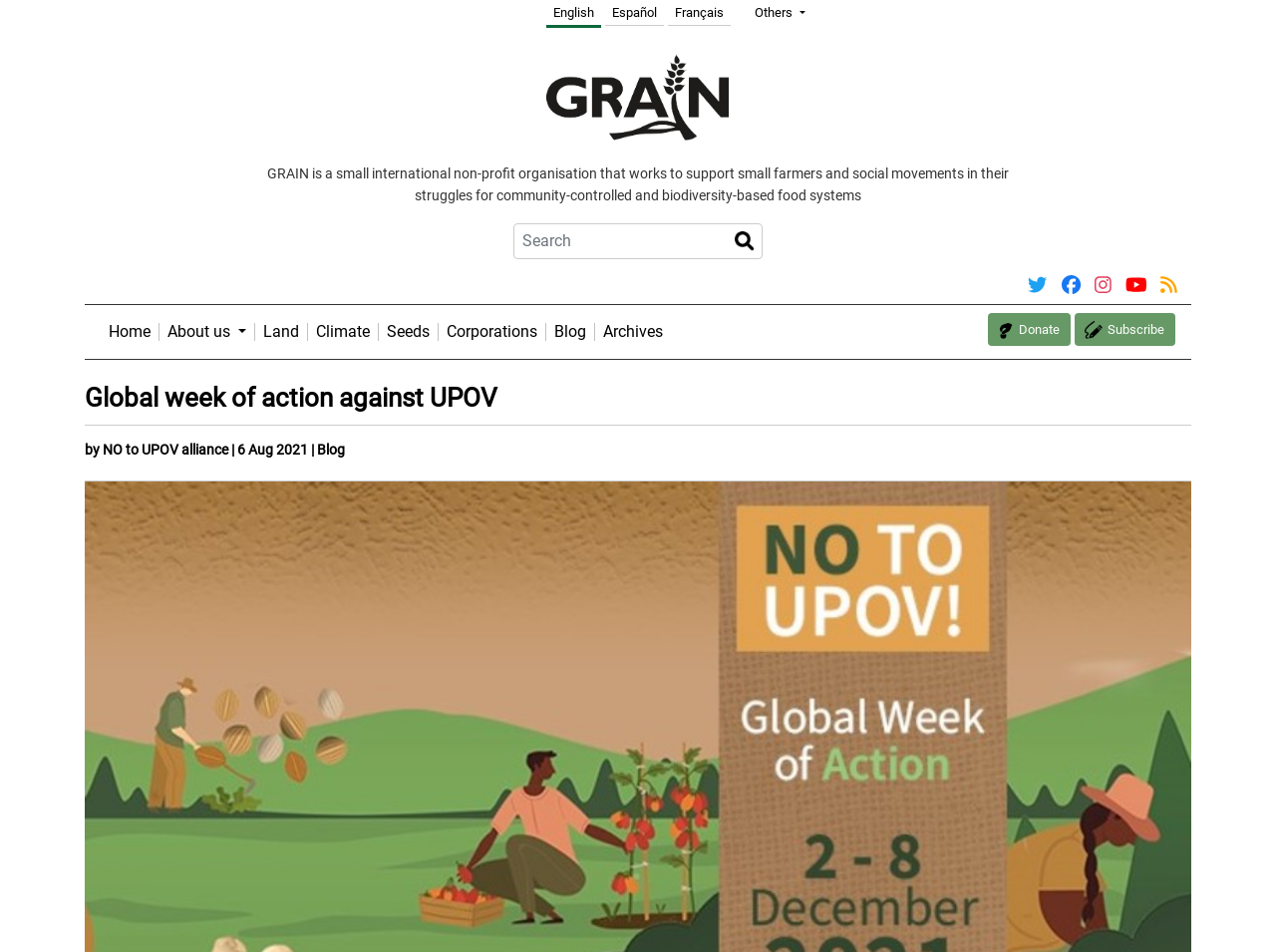Determine the bounding box coordinates of the region to click in order to accomplish the following instruction: "Learn about GRAIN". Provide the coordinates as four float numbers between 0 and 1, specifically [left, top, right, bottom].

[0.209, 0.174, 0.791, 0.214]